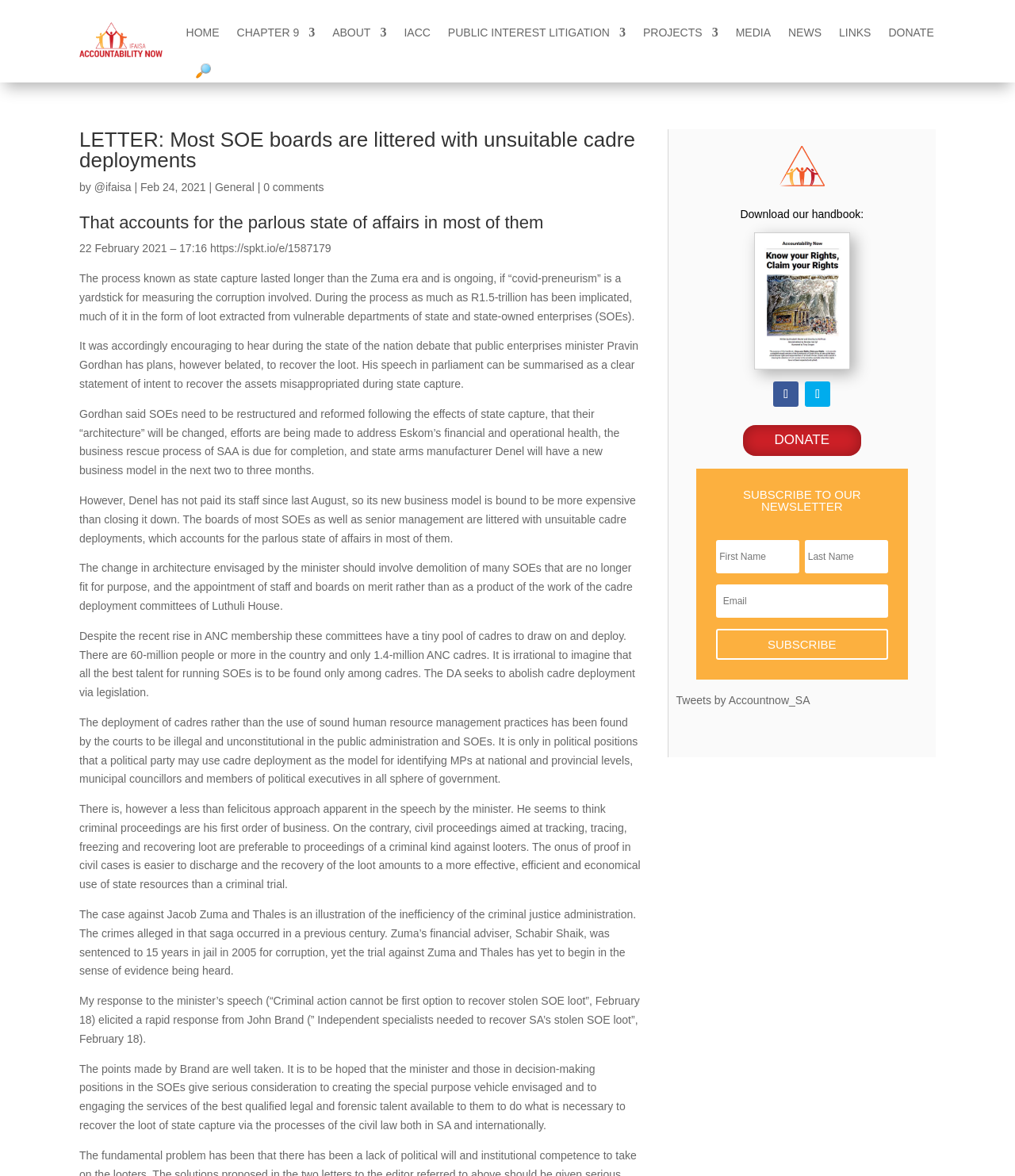What is the alternative to criminal proceedings?
Based on the screenshot, give a detailed explanation to answer the question.

The alternative to criminal proceedings is mentioned in the text content of the webpage, which suggests that civil proceedings aimed at tracking, tracing, freezing, and recovering loot are preferable to criminal proceedings against looters.